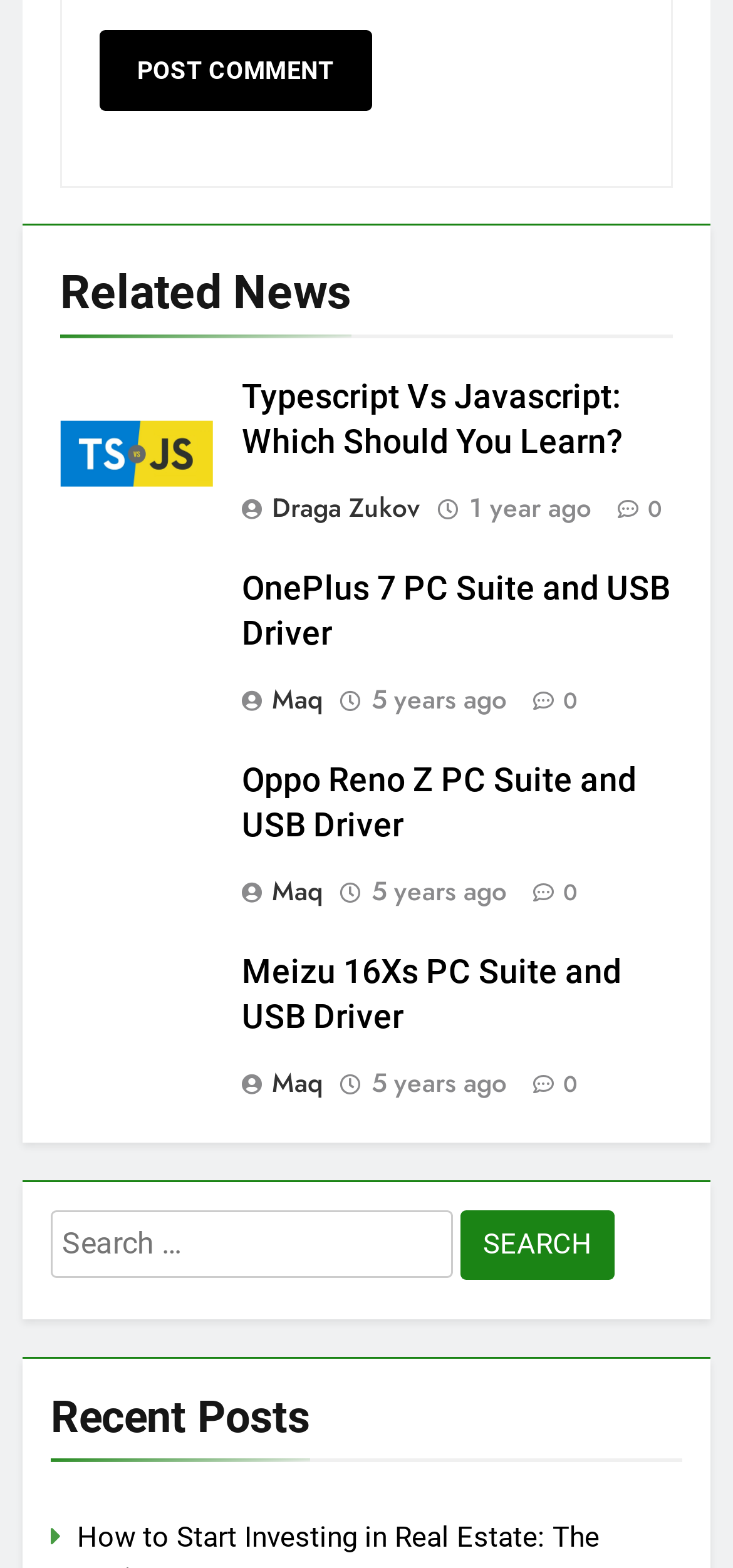Please respond to the question with a concise word or phrase:
What is the purpose of the 'Related News' heading?

To categorize news articles